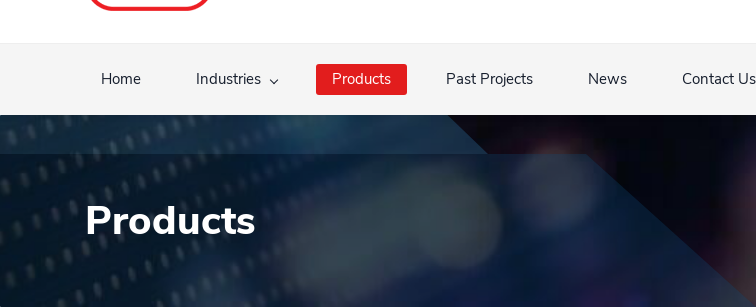Explain the image in a detailed and descriptive way.

The image features a sleek and modern design from the Pro-Lite LED Products website. At the top, a navigation menu includes links such as Home, Industries, Products, Past Projects, News, and Contact Us, with the "Products" link highlighted in a vibrant red, making it stand out. The background showcases a dark gradient intertwined with subtle light patterns, perhaps representing LED technology, which aligns with Pro-Lite's focus on innovative lighting solutions. Prominently displayed in large, bold text is the word "Products," immediately capturing the viewer's attention and indicating that this section will showcase the company's offerings. The overall aesthetic is professional and visually engaging, inviting visitors to explore the various LED products available.